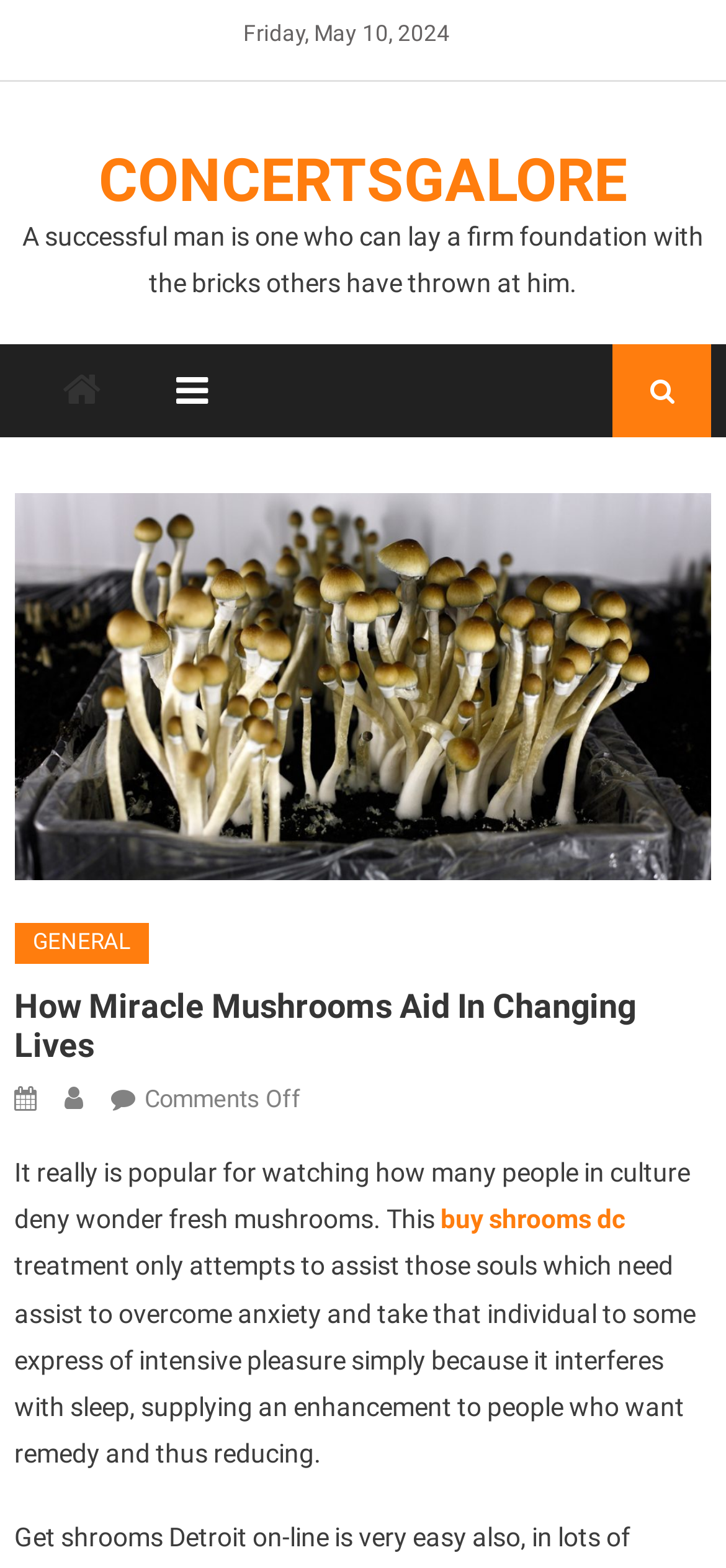What is the date displayed on the webpage?
Look at the image and respond with a single word or a short phrase.

Friday, May 10, 2024